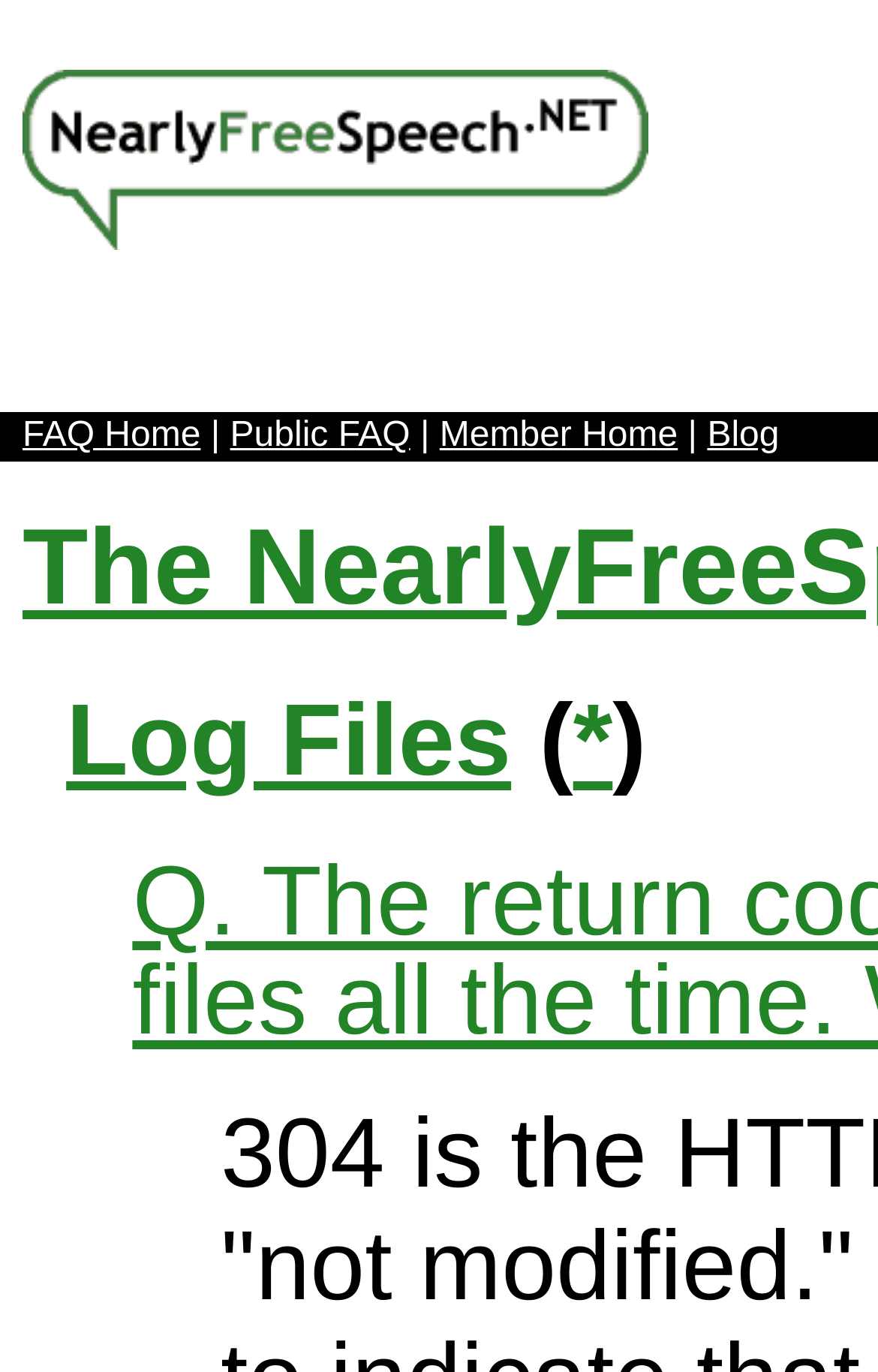Extract the bounding box of the UI element described as: "FAQ Home".

[0.026, 0.303, 0.229, 0.331]